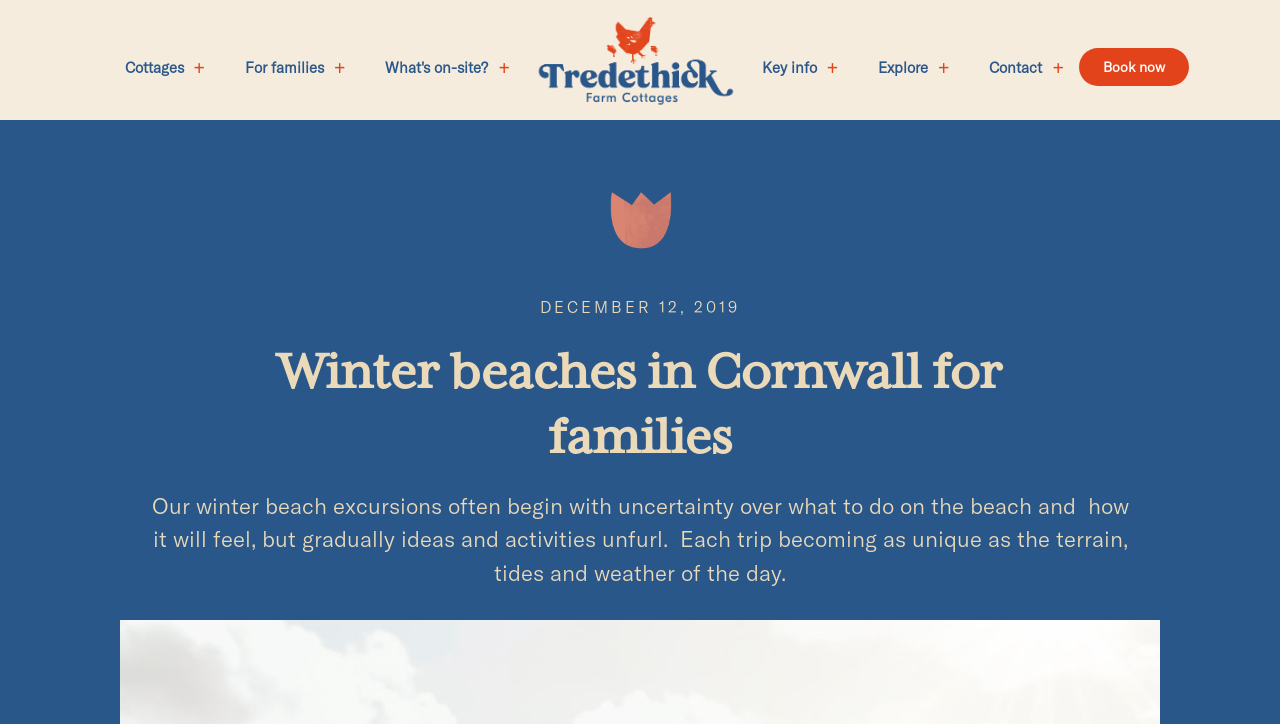Please specify the coordinates of the bounding box for the element that should be clicked to carry out this instruction: "Explore the Tredethick farm cottages logo". The coordinates must be four float numbers between 0 and 1, formatted as [left, top, right, bottom].

[0.418, 0.014, 0.576, 0.152]